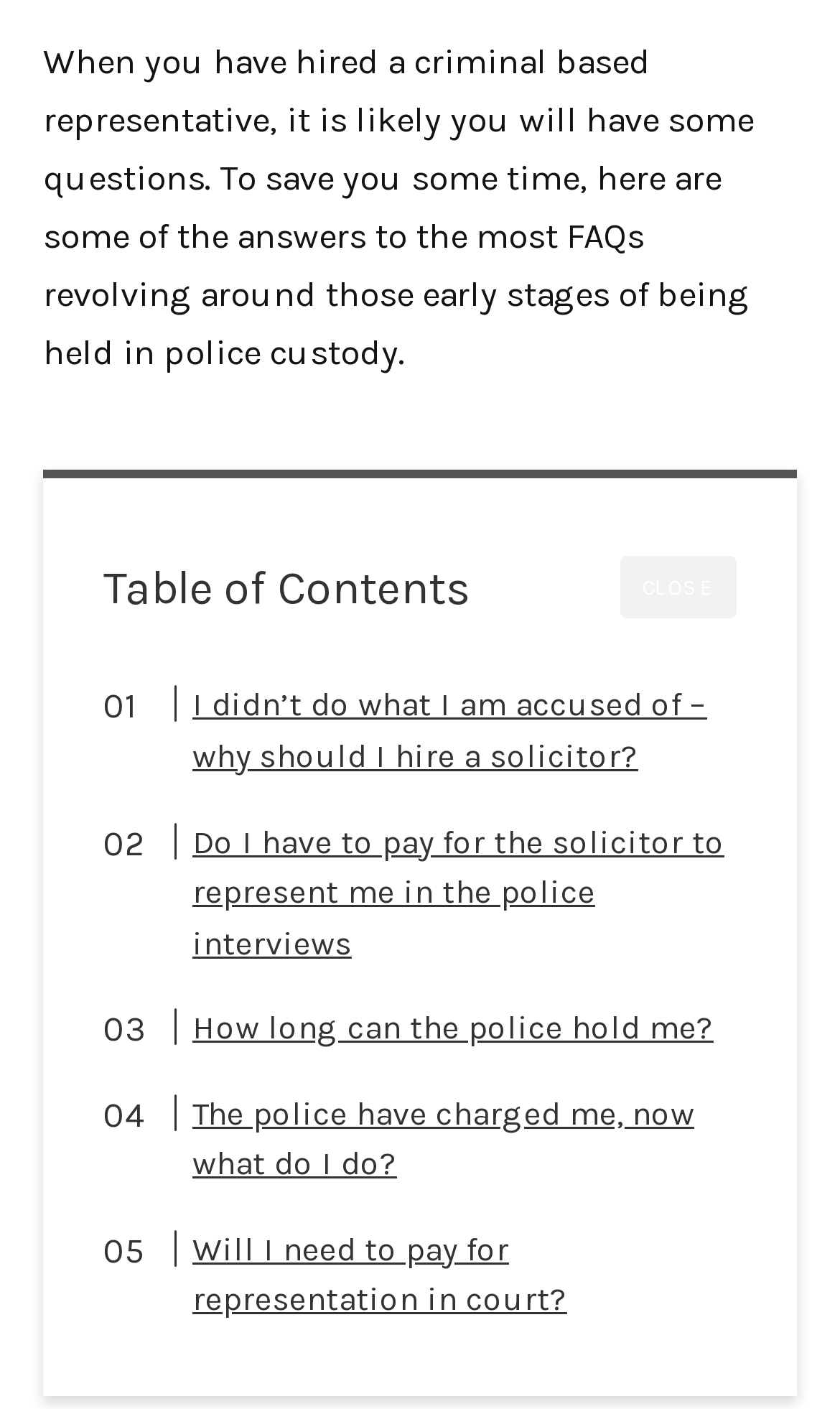What is the purpose of this webpage?
Please answer the question with a single word or phrase, referencing the image.

Answering FAQs about being held in police custody